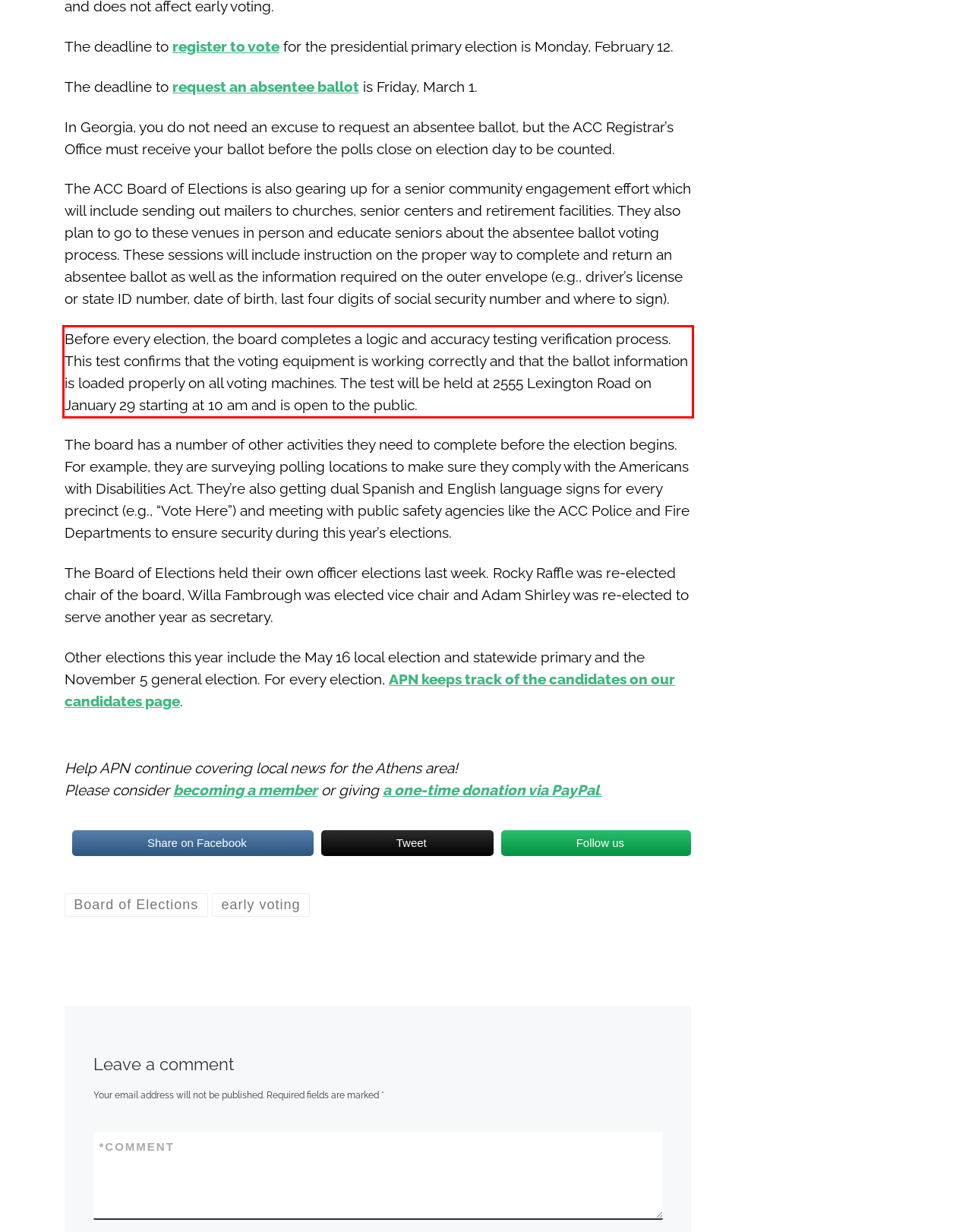Given the screenshot of a webpage, identify the red rectangle bounding box and recognize the text content inside it, generating the extracted text.

Before every election, the board completes a logic and accuracy testing verification process. This test confirms that the voting equipment is working correctly and that the ballot information is loaded properly on all voting machines. The test will be held at 2555 Lexington Road on January 29 starting at 10 am and is open to the public.